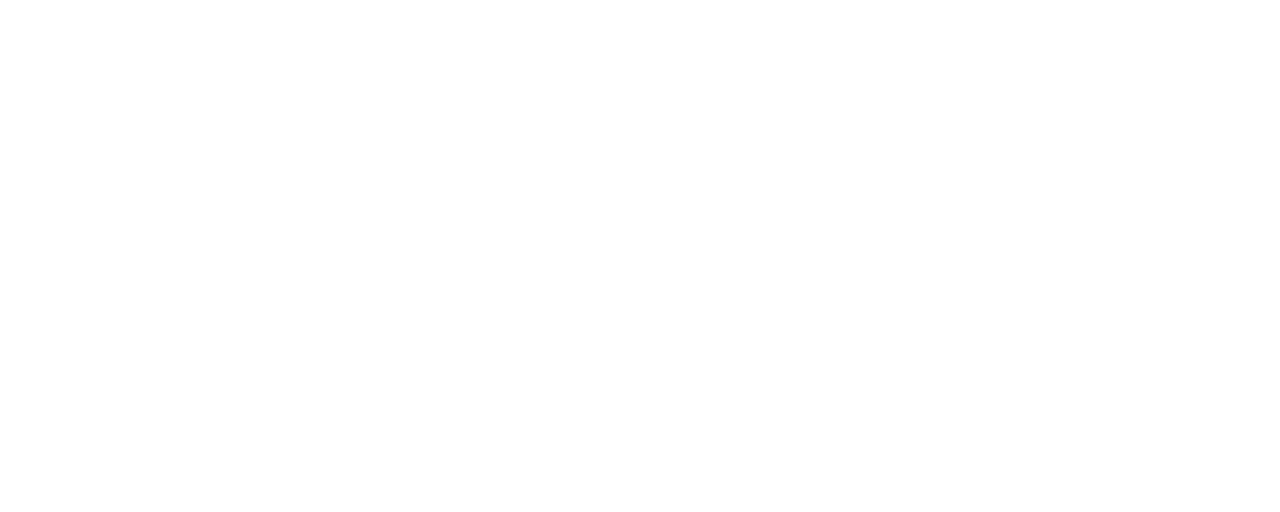Analyze the image and deliver a detailed answer to the question: What is the company name?

The company name is obtained from the StaticText element 'Decima 1948' located at the top-right corner of the webpage, which is part of the group element with the logo.